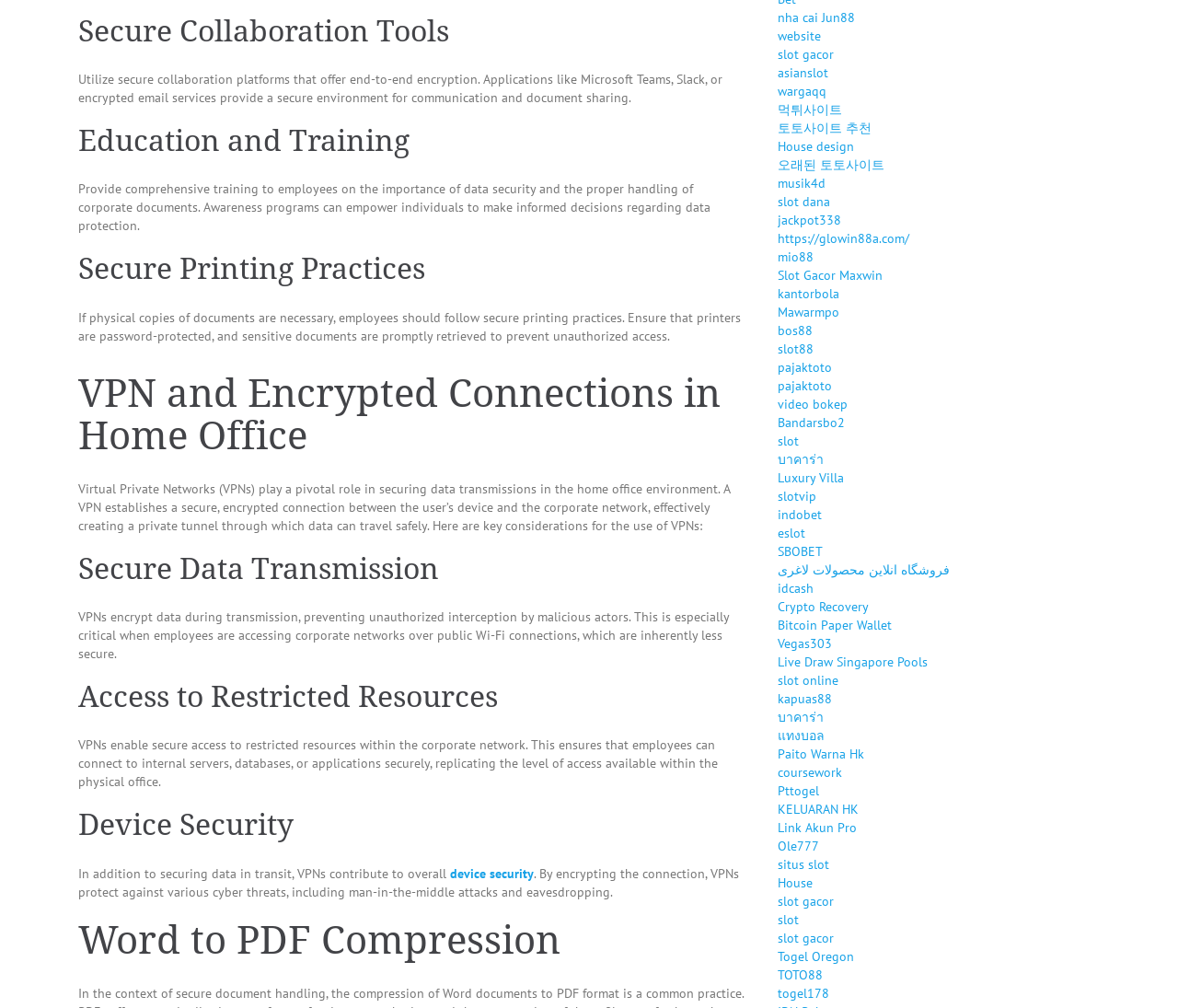Can you find the bounding box coordinates of the area I should click to execute the following instruction: "Click the 'device security' link"?

[0.382, 0.858, 0.453, 0.874]